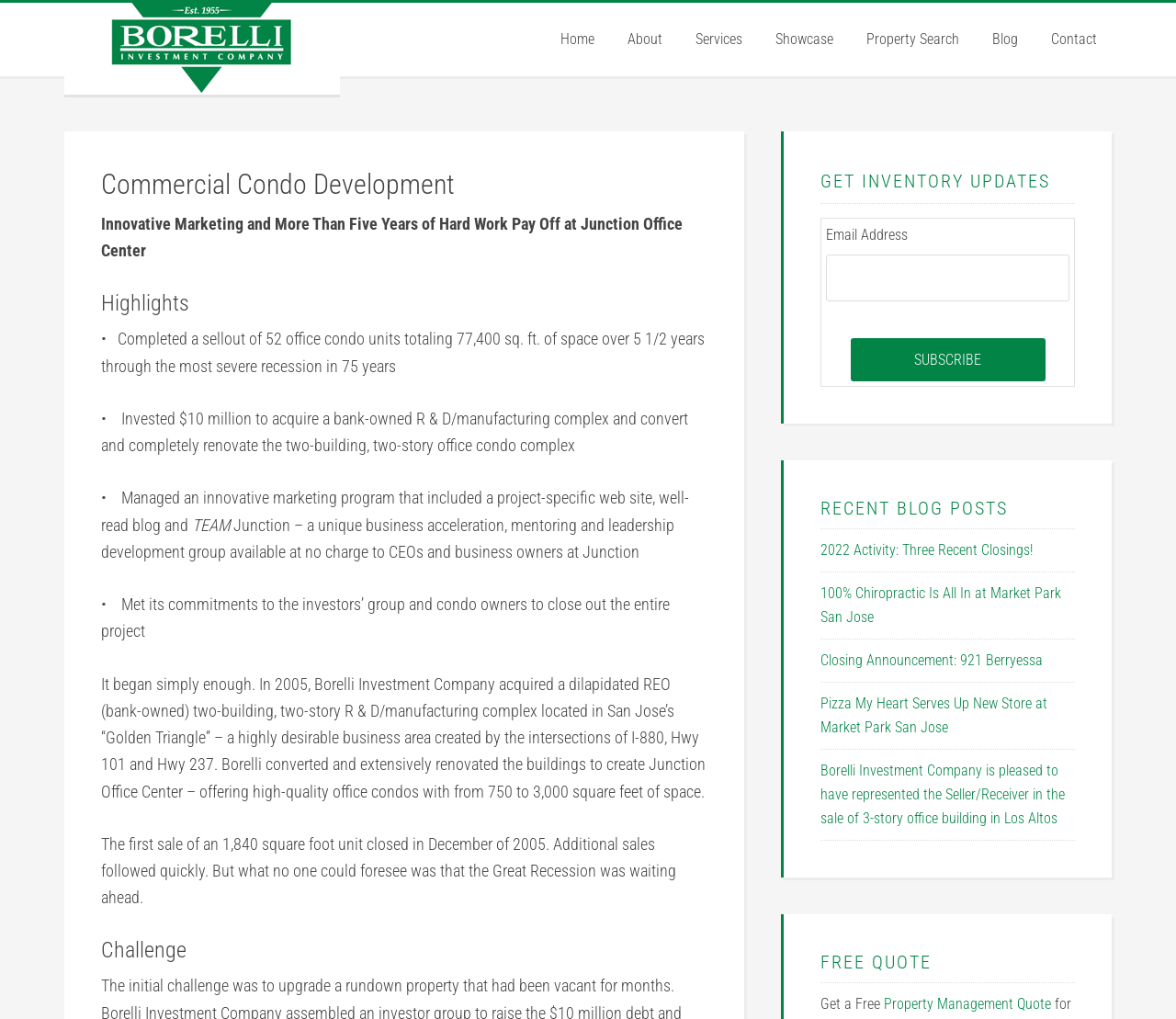Please identify the bounding box coordinates of the element's region that should be clicked to execute the following instruction: "Search for properties". The bounding box coordinates must be four float numbers between 0 and 1, i.e., [left, top, right, bottom].

[0.724, 0.003, 0.828, 0.075]